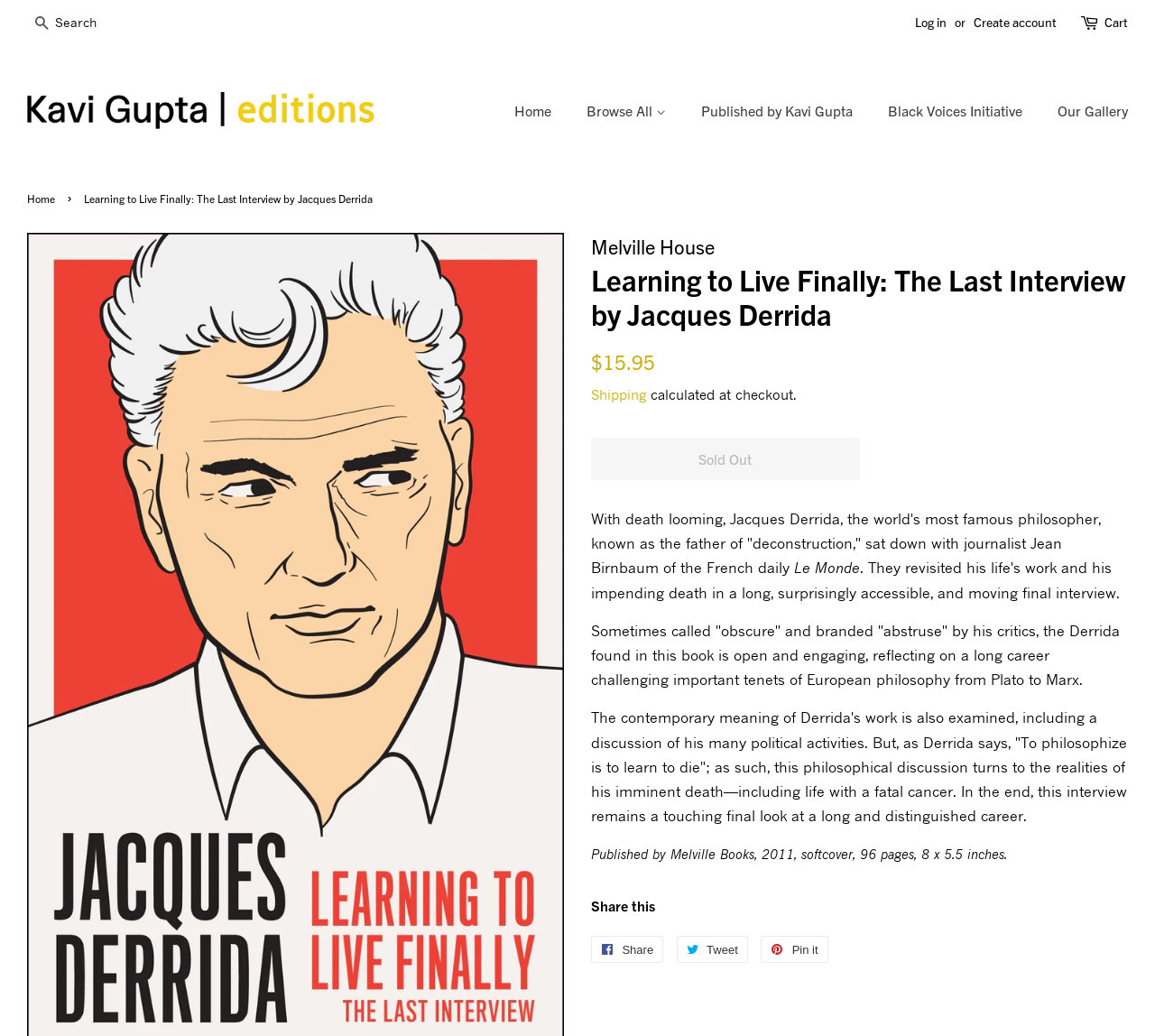Determine the bounding box coordinates of the clickable region to follow the instruction: "Browse all publications".

[0.496, 0.089, 0.592, 0.124]